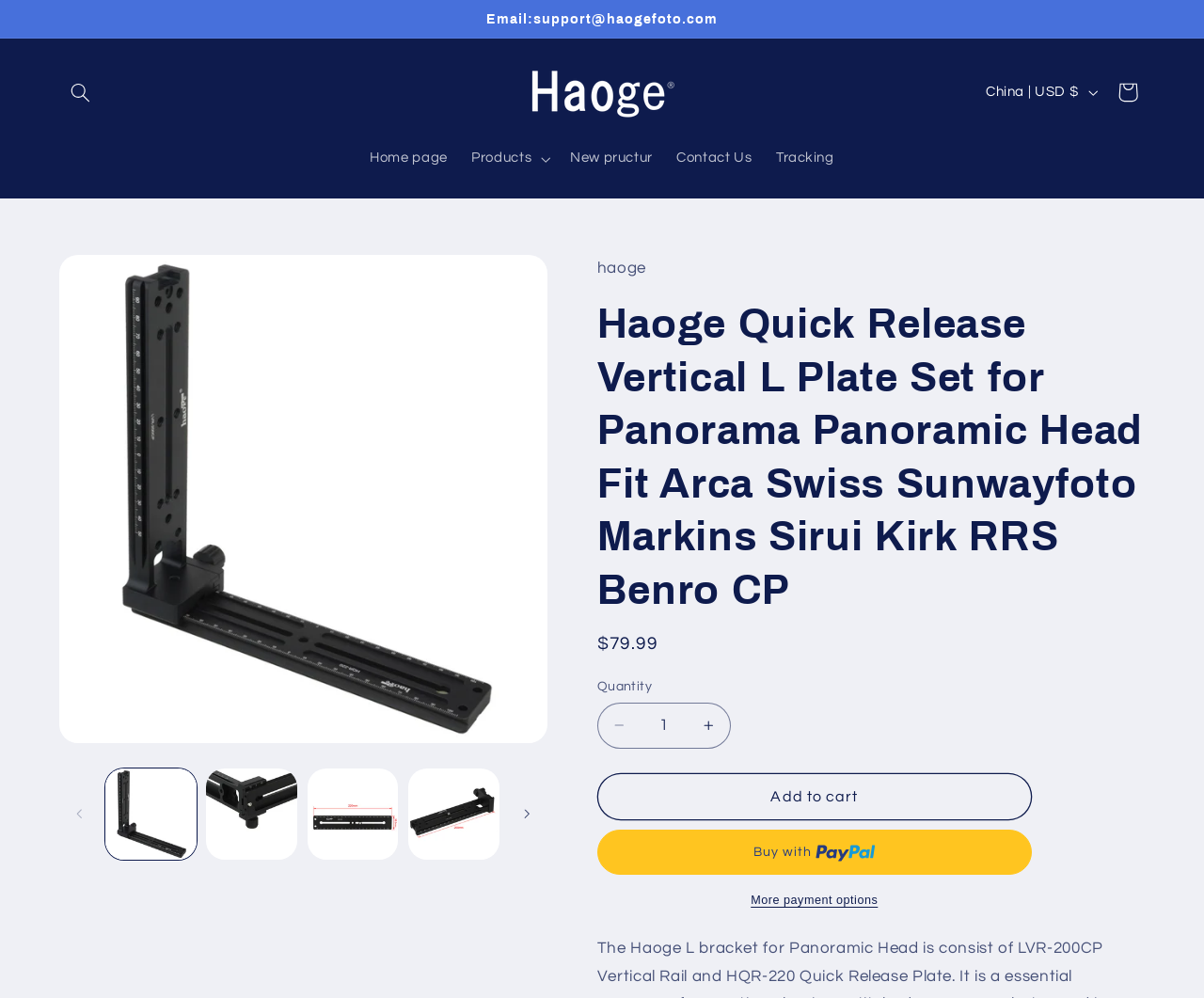Reply to the question with a brief word or phrase: What is the minimum quantity that can be purchased?

1